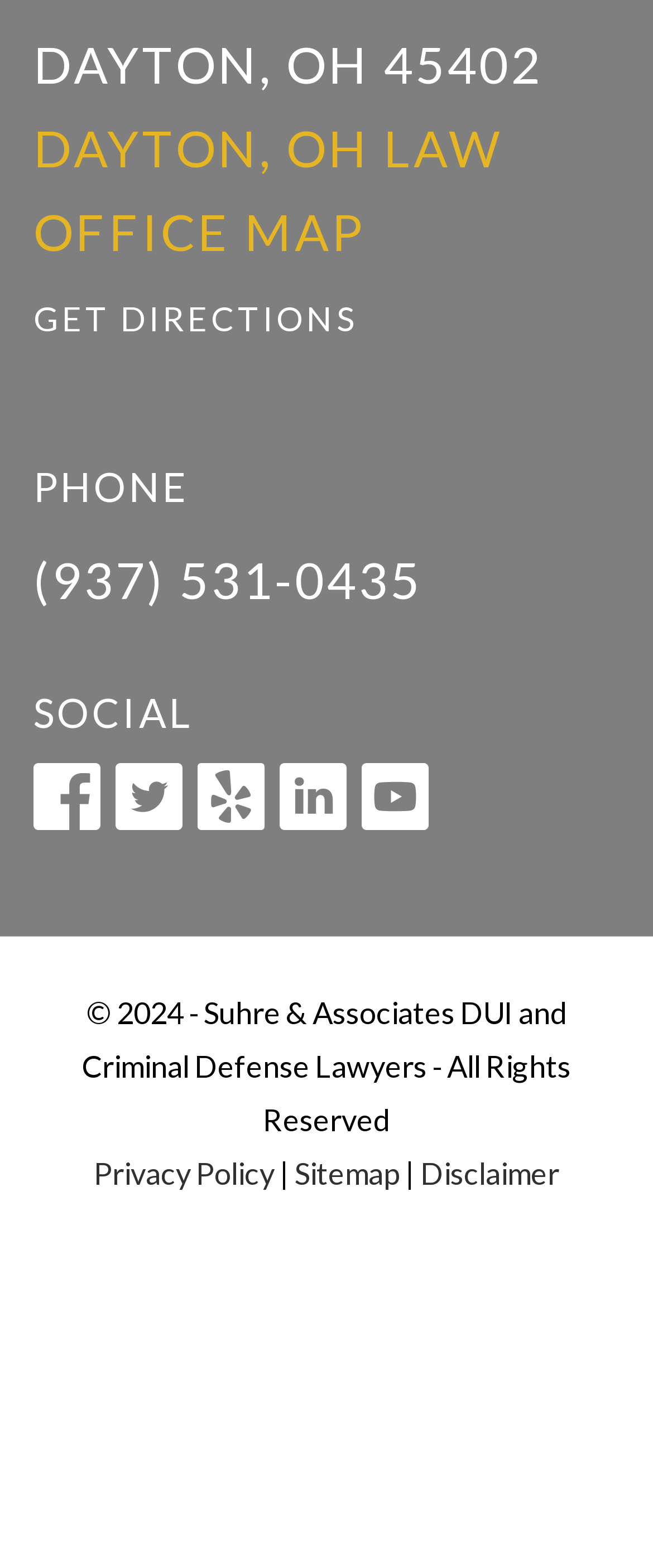How many social media links are there?
Refer to the image and give a detailed answer to the query.

There are five social media links located in the middle section of the webpage, each represented by an image icon and a link element. They are arranged horizontally next to each other.